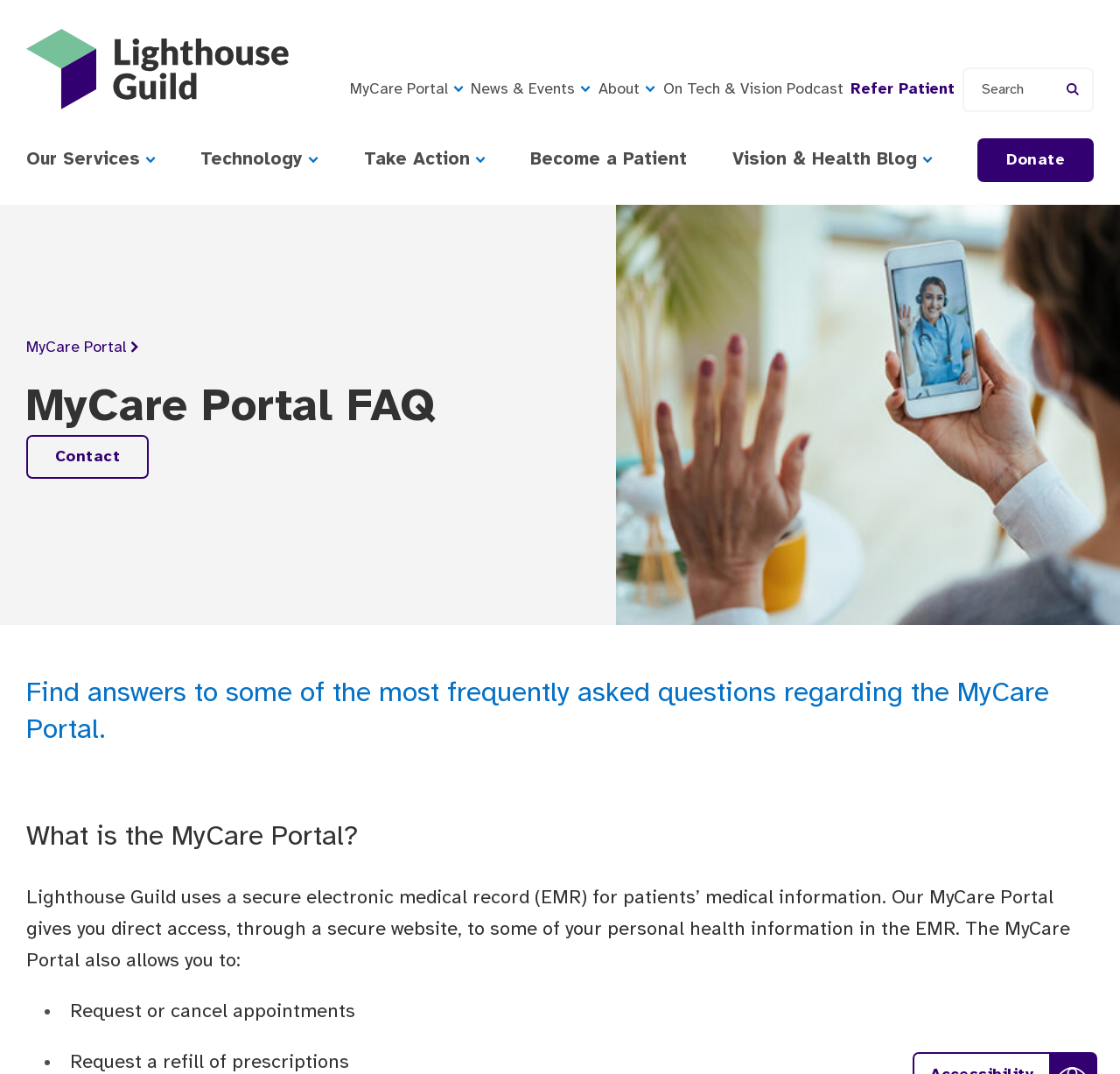What is the topic of the image on the webpage?
Can you give a detailed and elaborate answer to the question?

The image on the webpage appears to be a doctor providing a telehealth session, which is likely related to the healthcare services offered by Lighthouse Guild.